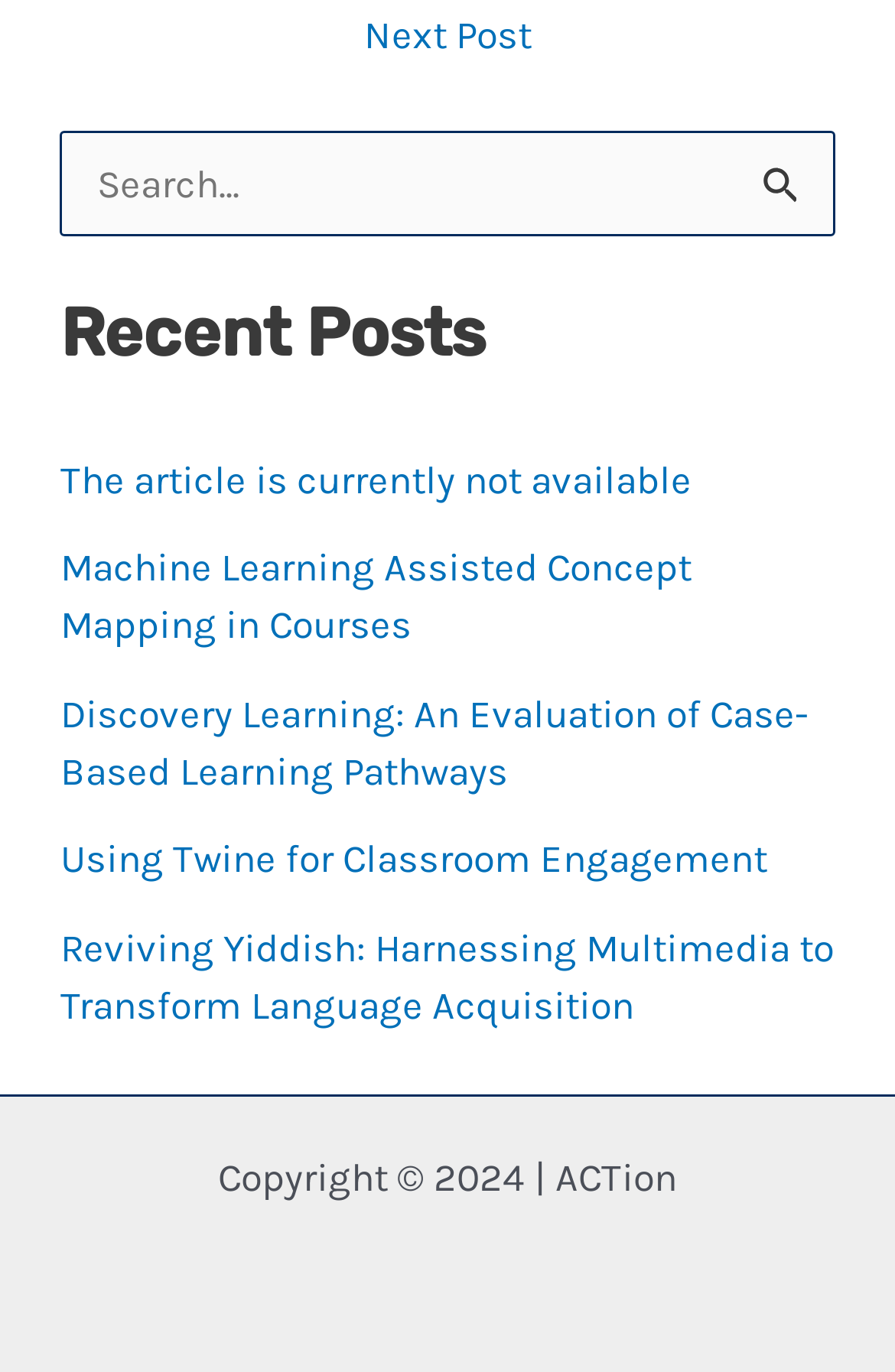Please provide the bounding box coordinates for the element that needs to be clicked to perform the instruction: "View recent posts". The coordinates must consist of four float numbers between 0 and 1, formatted as [left, top, right, bottom].

[0.067, 0.208, 0.933, 0.281]